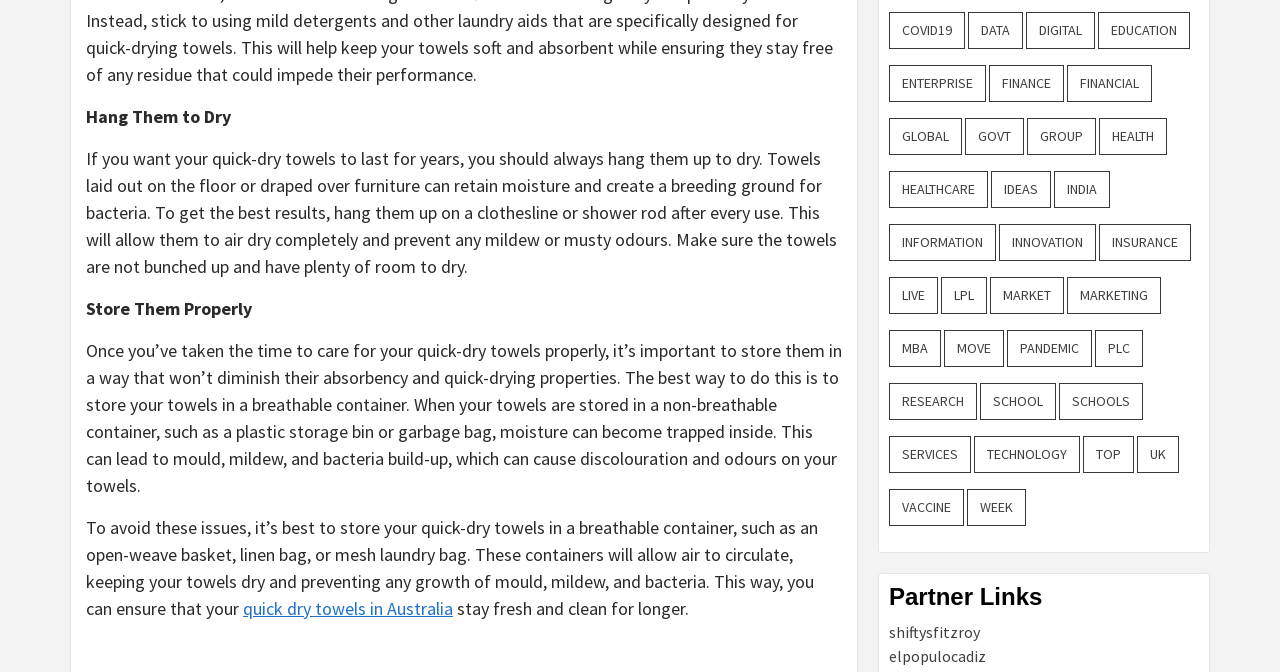Kindly determine the bounding box coordinates for the clickable area to achieve the given instruction: "Click on the 'essay代写' link".

None